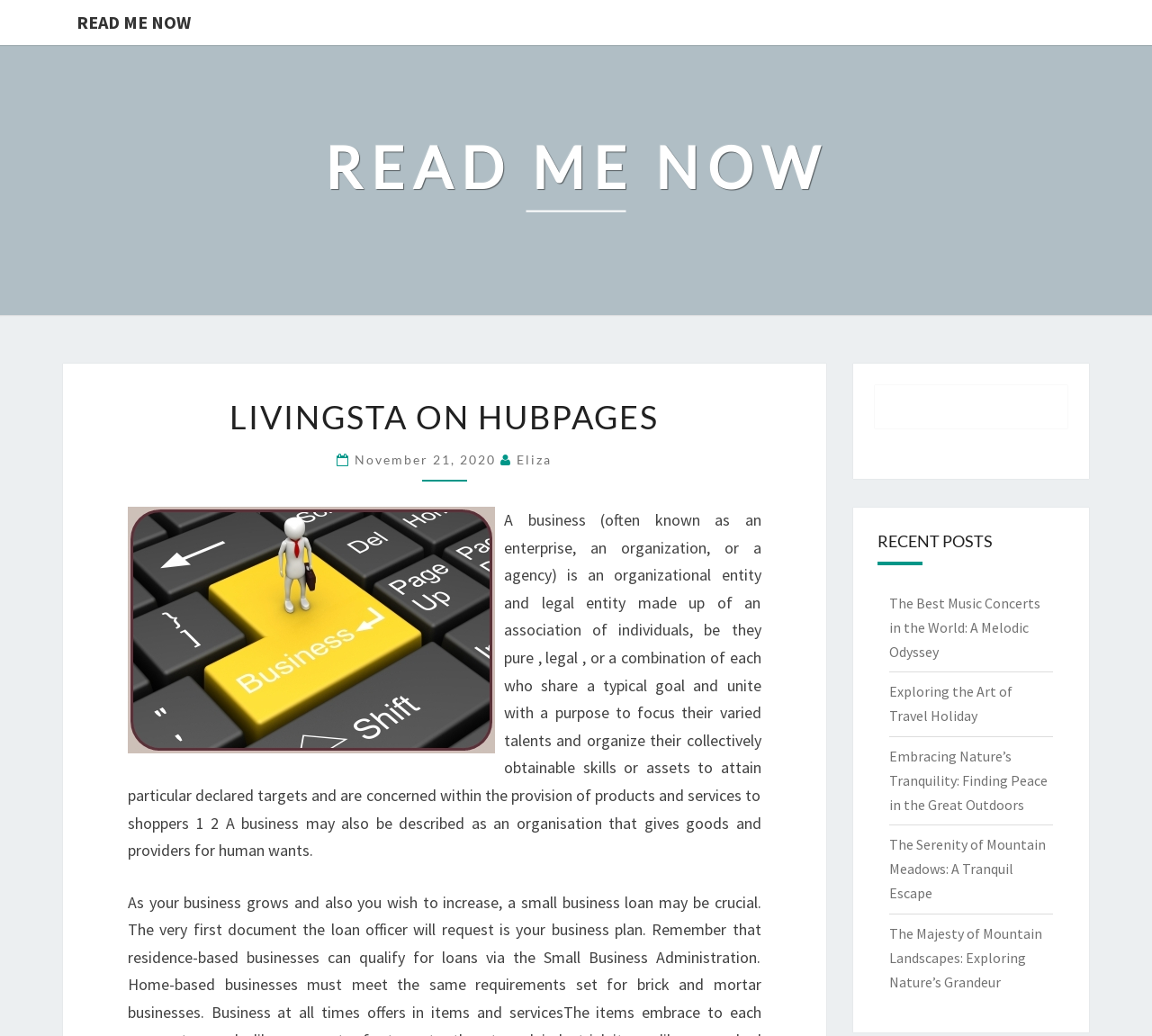What is the title of the first recent post?
Respond to the question with a single word or phrase according to the image.

The Best Music Concerts in the World: A Melodic Odyssey